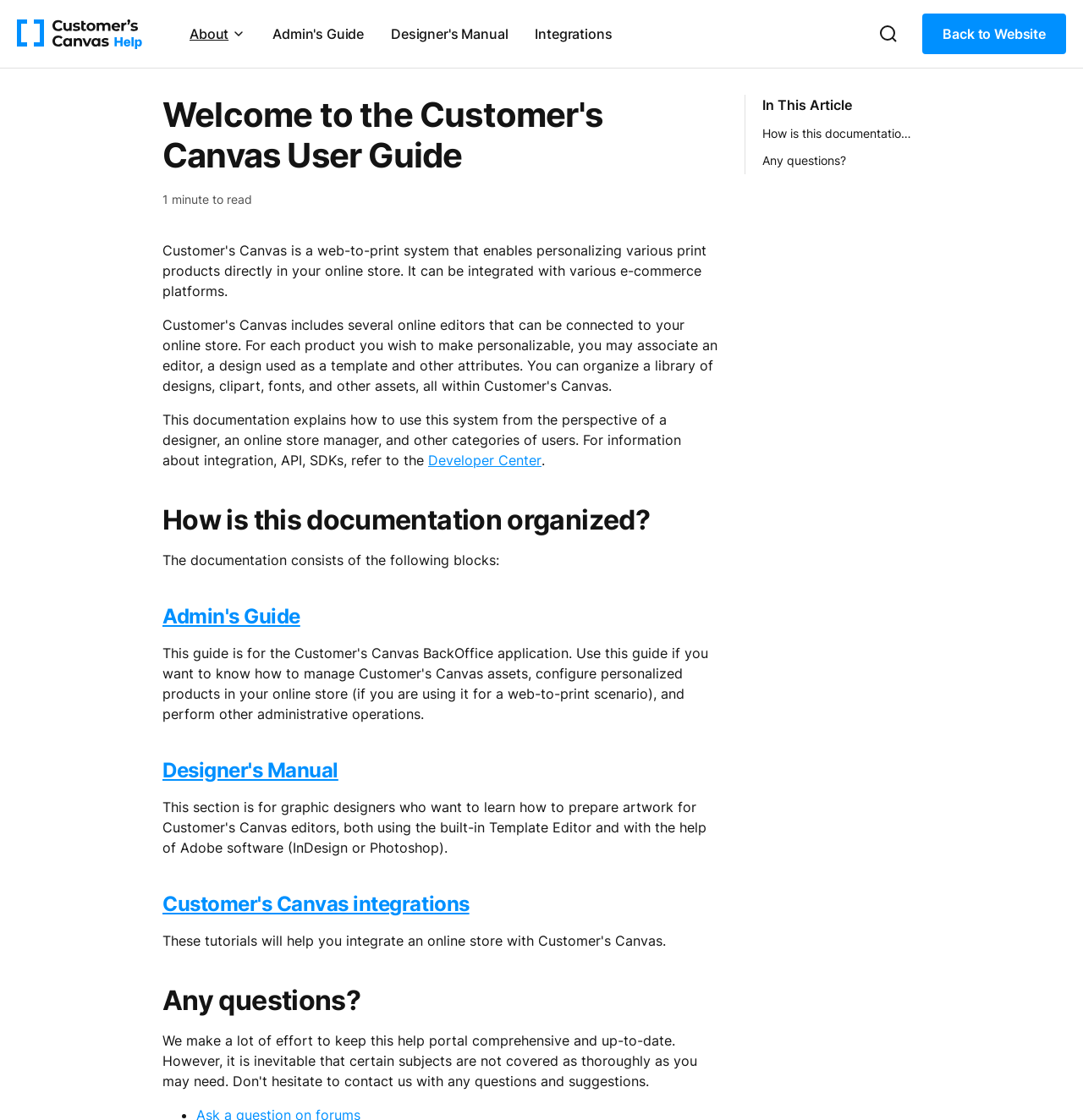Please locate the bounding box coordinates of the element that needs to be clicked to achieve the following instruction: "Return to the website". The coordinates should be four float numbers between 0 and 1, i.e., [left, top, right, bottom].

[0.852, 0.012, 0.984, 0.048]